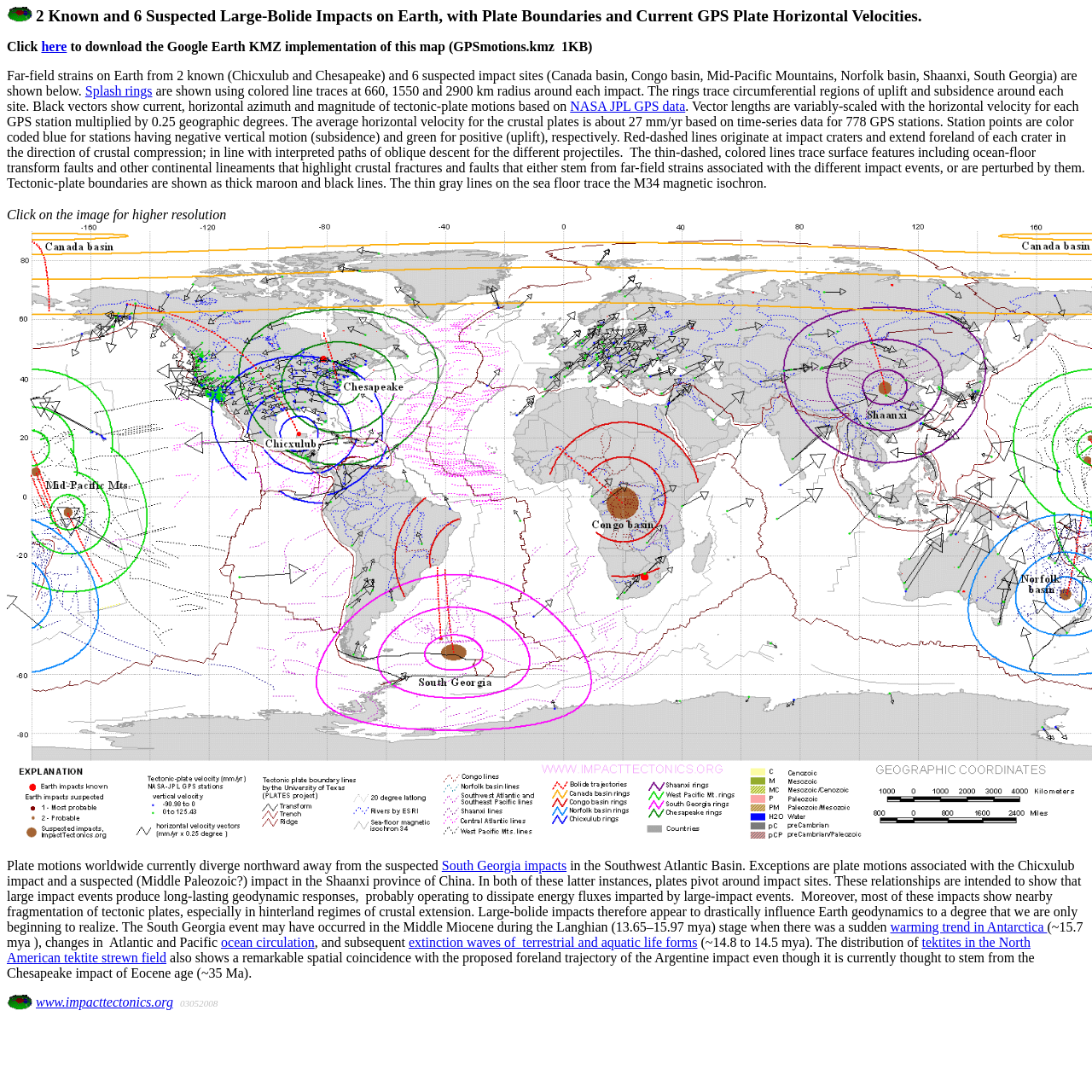Specify the bounding box coordinates of the area to click in order to follow the given instruction: "Click on the link to learn more about Splash rings."

[0.078, 0.077, 0.139, 0.09]